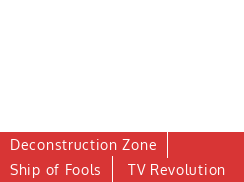Formulate a detailed description of the image content.

The image showcases a vibrant banner featuring links to various articles related to television themes and critiques. The titles displayed are "Deconstruction Zone," "Ship of Fools," and "TV Revolution," each set against a bold red background that draws attention. This layout likely serves as a navigation element for readers seeking insights and discussions about different shows and media analyses. The design emphasizes accessibility and ease of exploration within the blog or website, inviting users to delve into diverse content regarding classic and contemporary television narratives.